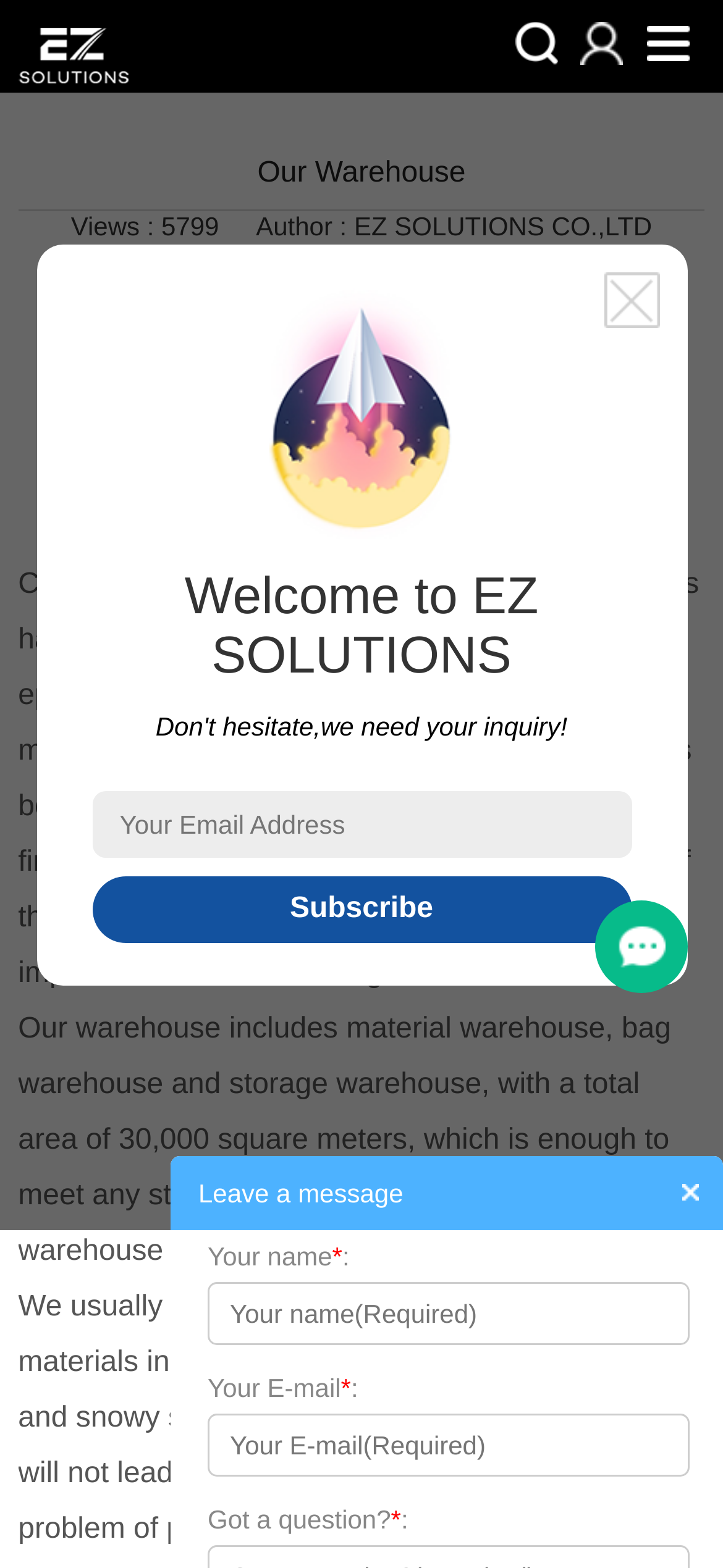Find the bounding box coordinates for the HTML element described as: "Company News". The coordinates should consist of four float values between 0 and 1, i.e., [left, top, right, bottom].

[0.181, 0.088, 0.471, 0.108]